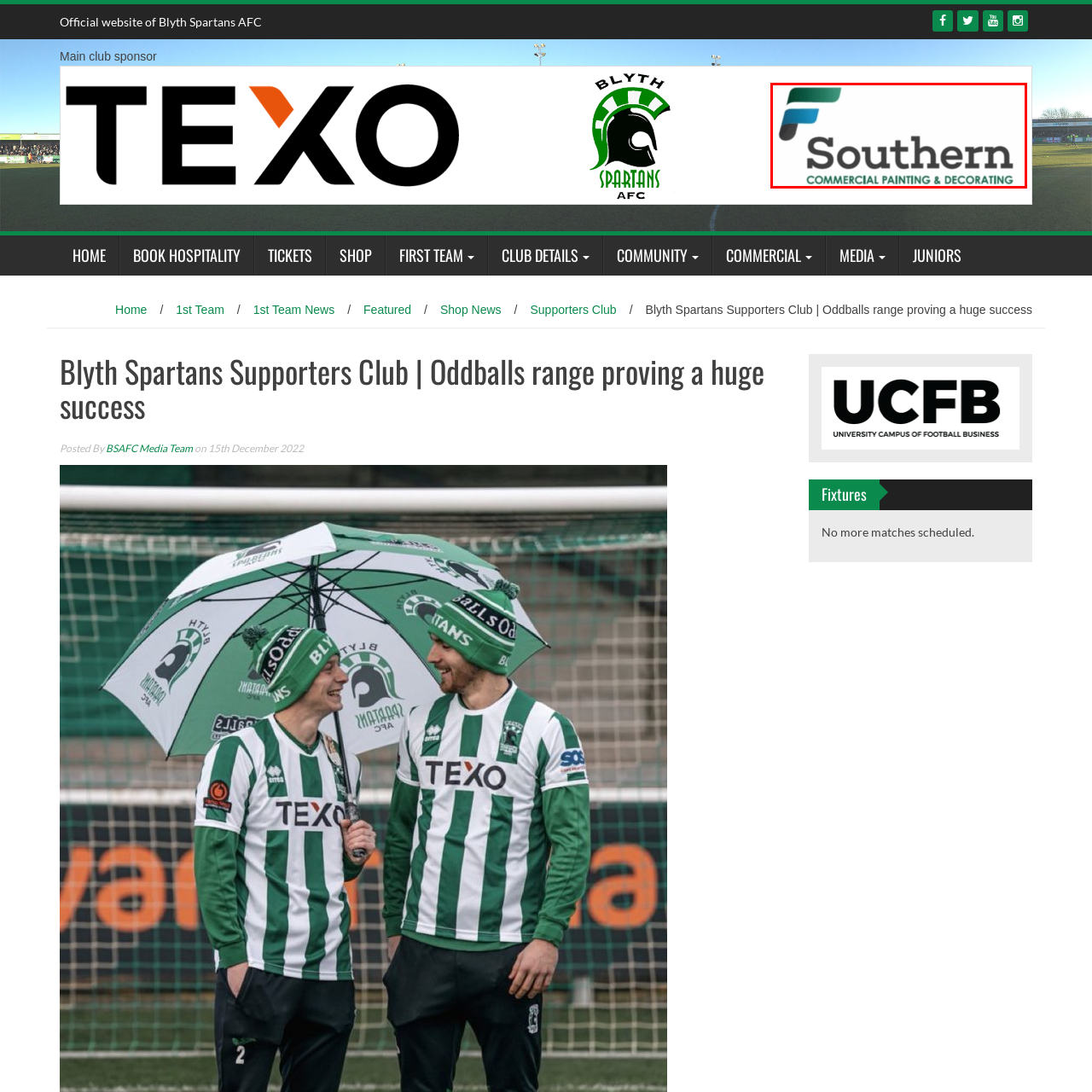Examine the image indicated by the red box and respond with a single word or phrase to the following question:
Is the company name 'Southern' written in bold?

Yes